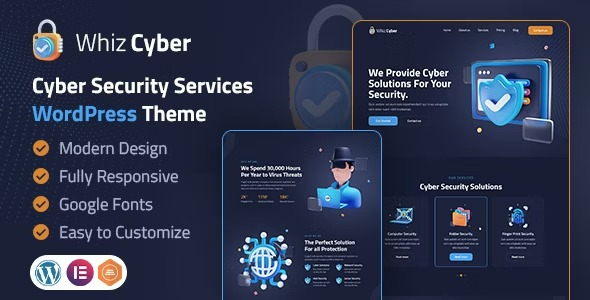Offer an in-depth description of the image.

The image showcases the "WhizCyber" WordPress theme, designed specifically for cyber security services. It features a modern and sleek layout, emphasizing its cutting-edge approach to online presence. The theme is presented with a visually engaging design, including illustrations of professionals working on cybersecurity solutions, which communicates its focus on security and IT services. Key features highlighted include its fully responsive design, customization options, and compatibility with Google Fonts. The image effectively conveys the theme's assertion that it is a practical choice for businesses aiming to enhance their cybersecurity website, making it a compelling option for agencies looking to project a professional and secure online image.